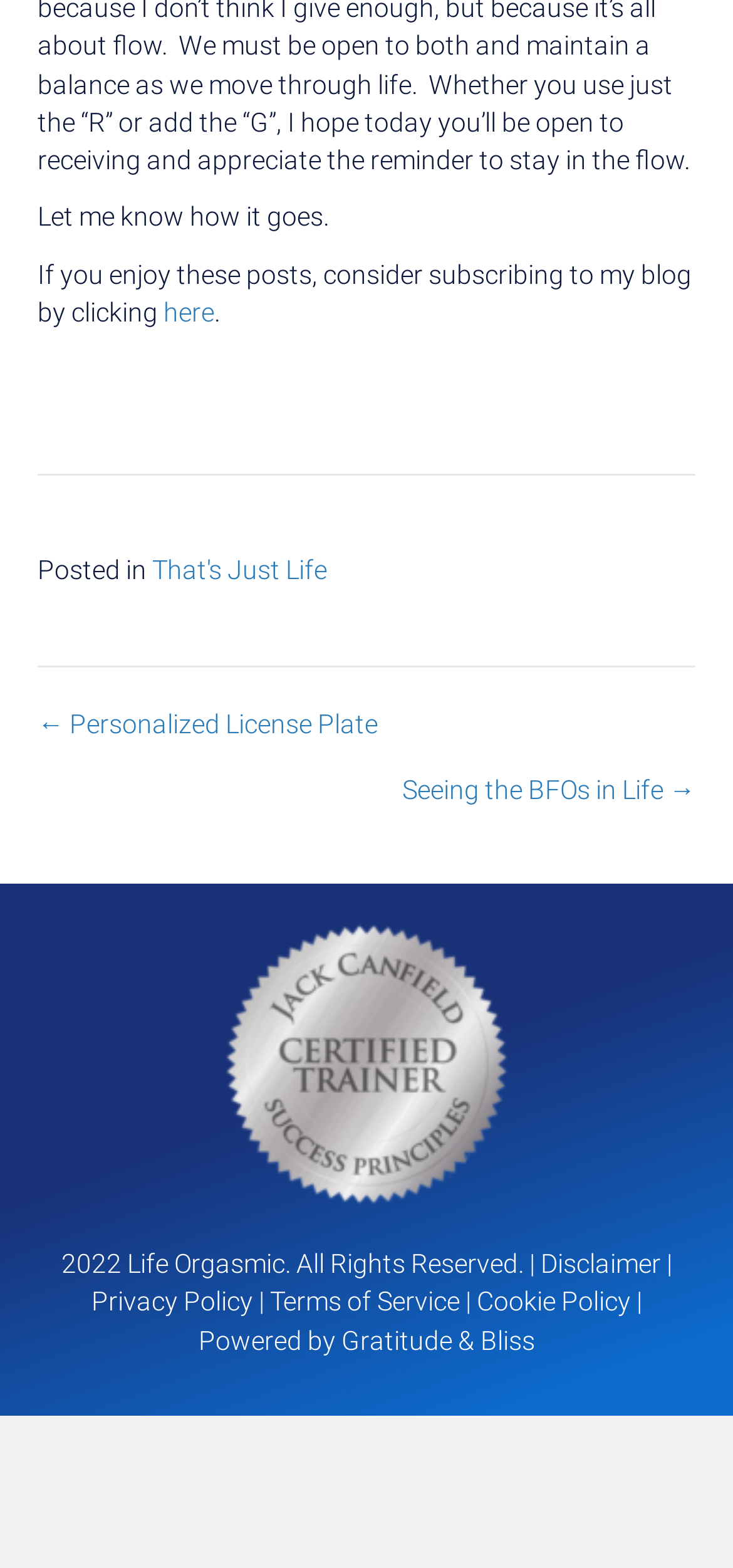Use a single word or phrase to answer the question: What is the title of the latest post?

That's Just Life